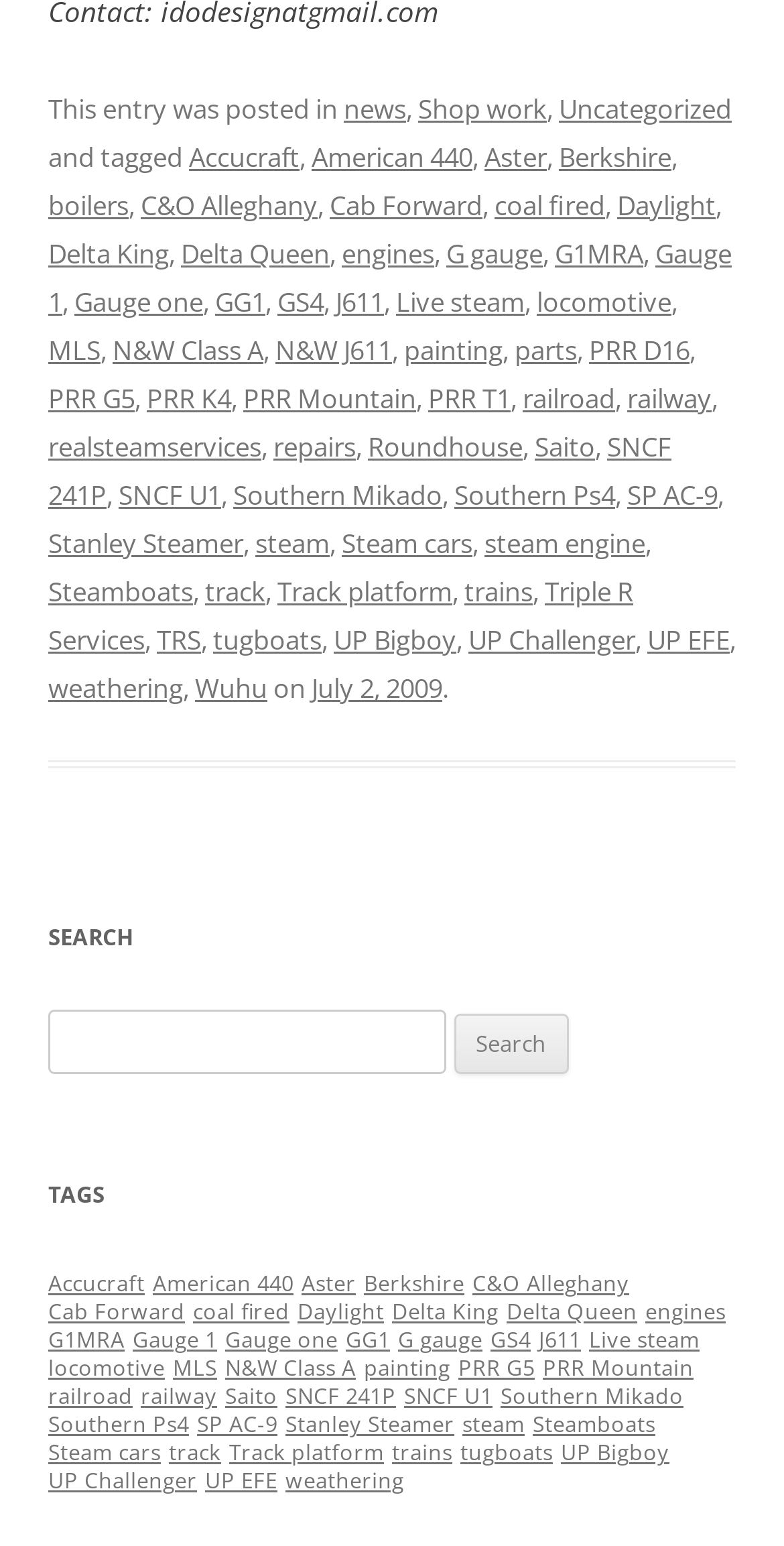Respond with a single word or phrase to the following question: What categories are listed in the footer?

News, Shop work, etc.